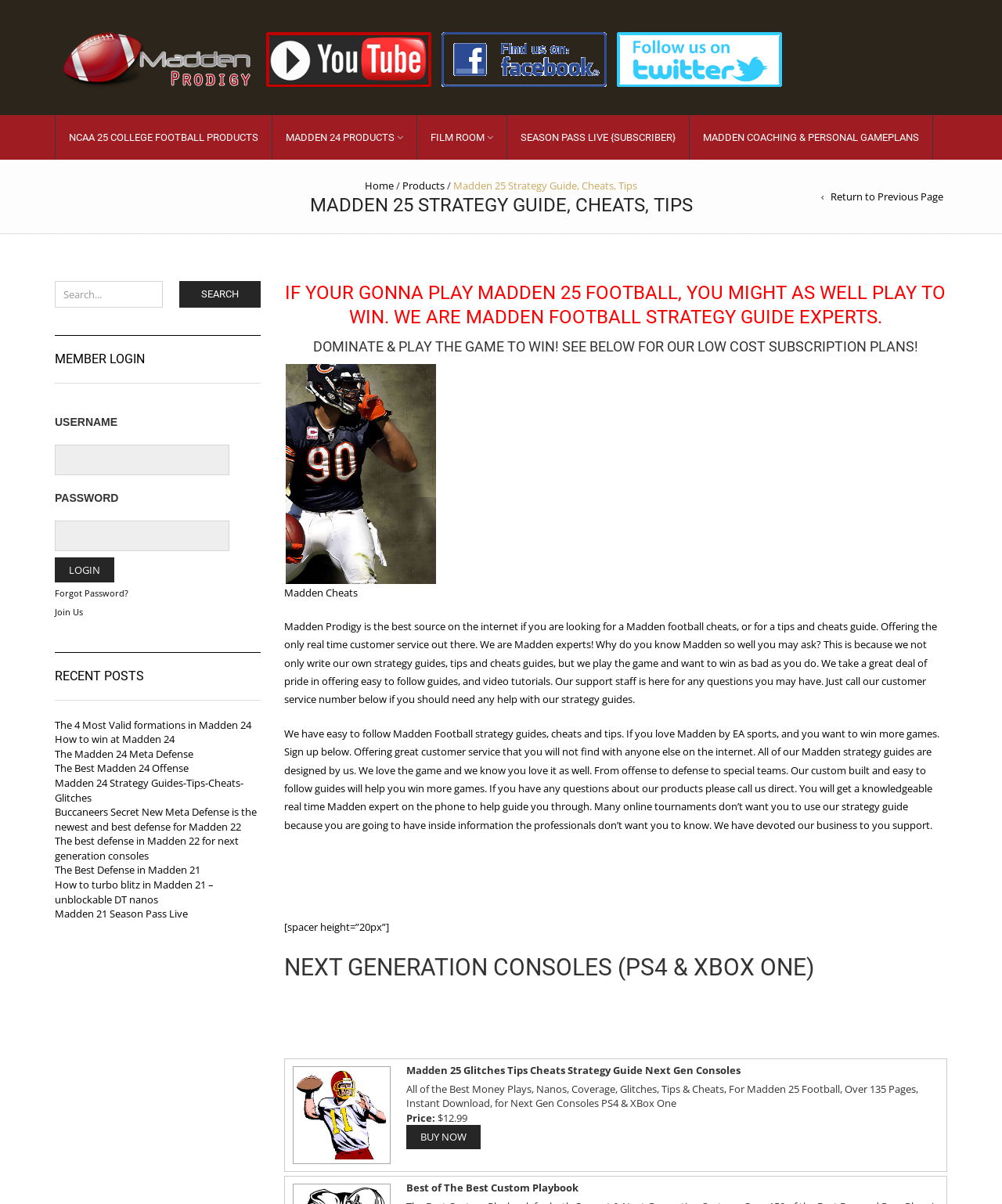Please provide a one-word or short phrase answer to the question:
What is the purpose of the 'Search...' textbox?

To search the website